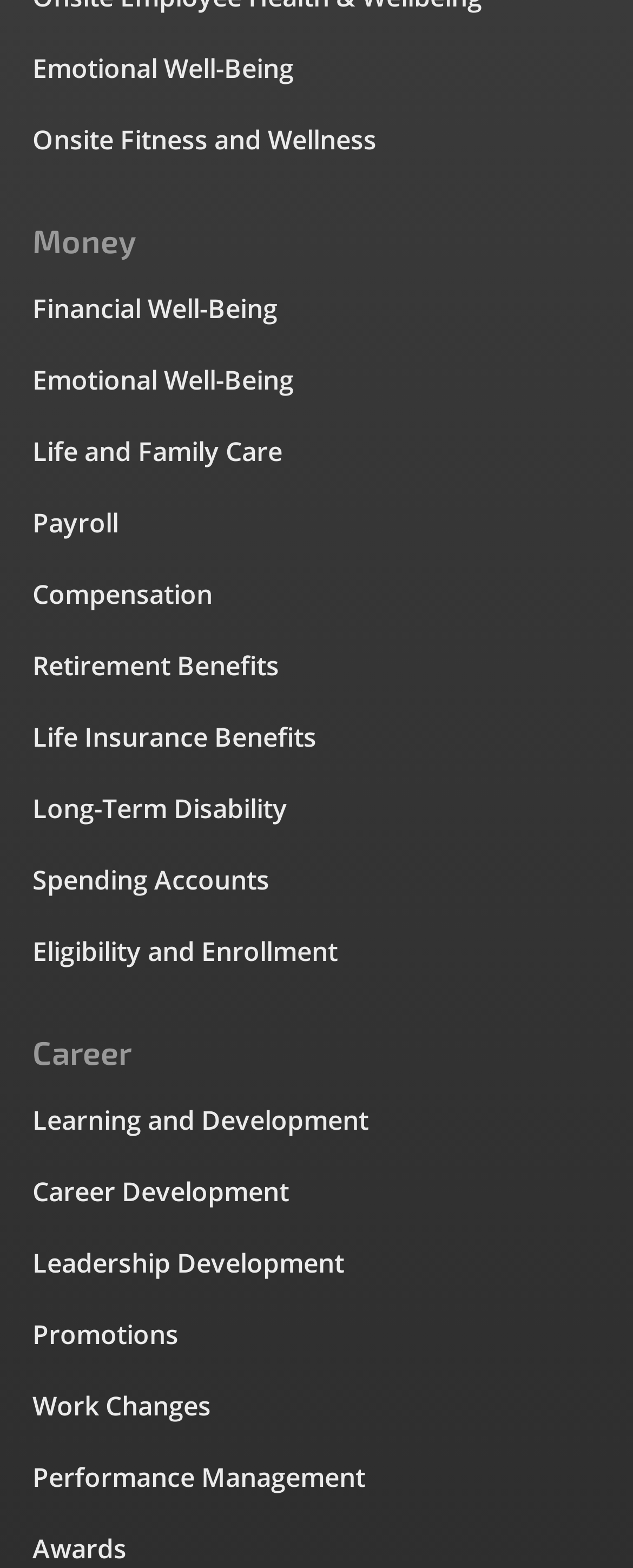Bounding box coordinates are specified in the format (top-left x, top-left y, bottom-right x, bottom-right y). All values are floating point numbers bounded between 0 and 1. Please provide the bounding box coordinate of the region this sentence describes: Life and Family Care

[0.051, 0.275, 0.949, 0.3]